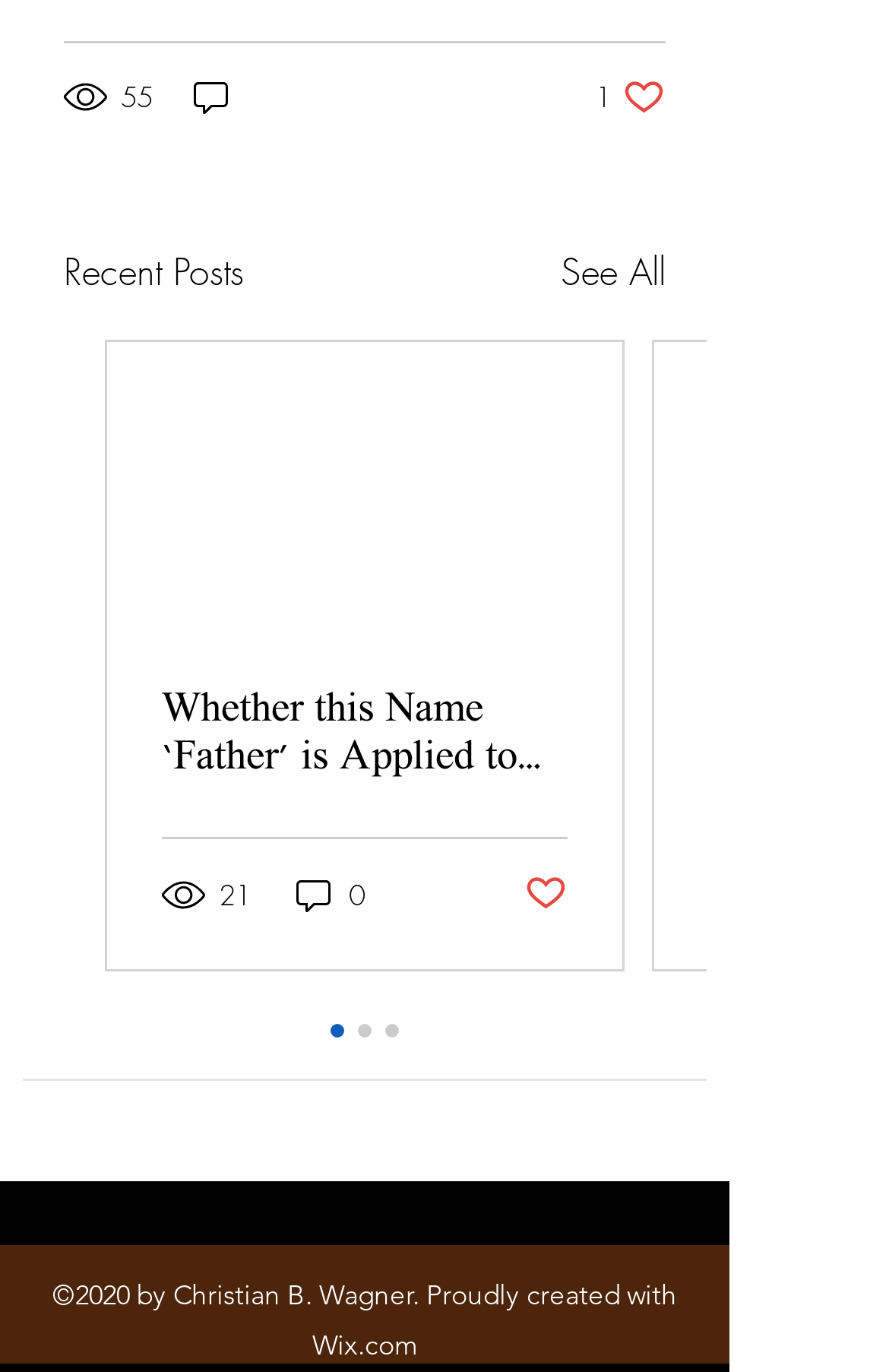Determine the bounding box for the described UI element: "23".

[0.797, 0.636, 0.903, 0.668]